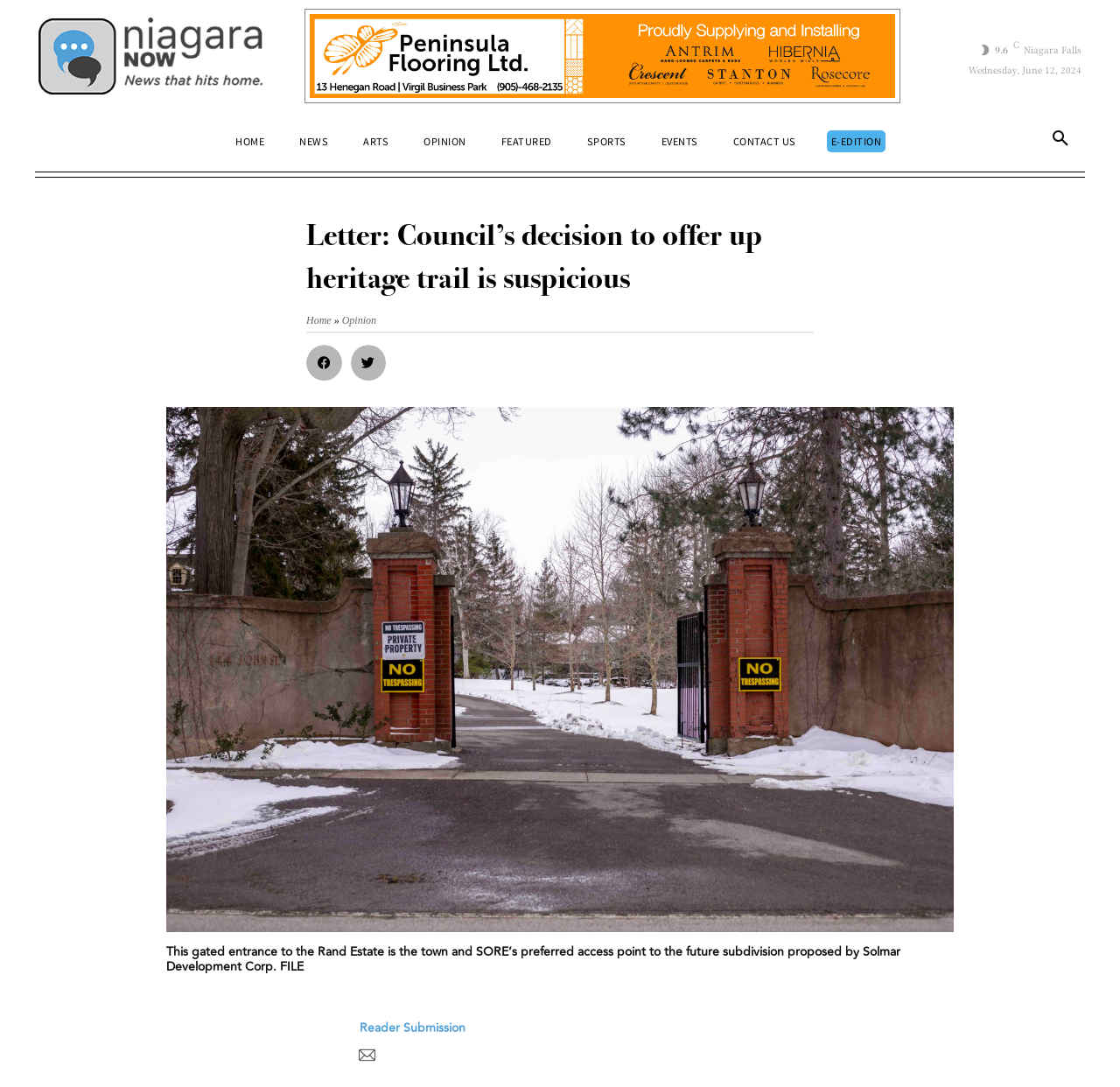Please locate the UI element described by "Contact Us" and provide its bounding box coordinates.

[0.65, 0.12, 0.714, 0.14]